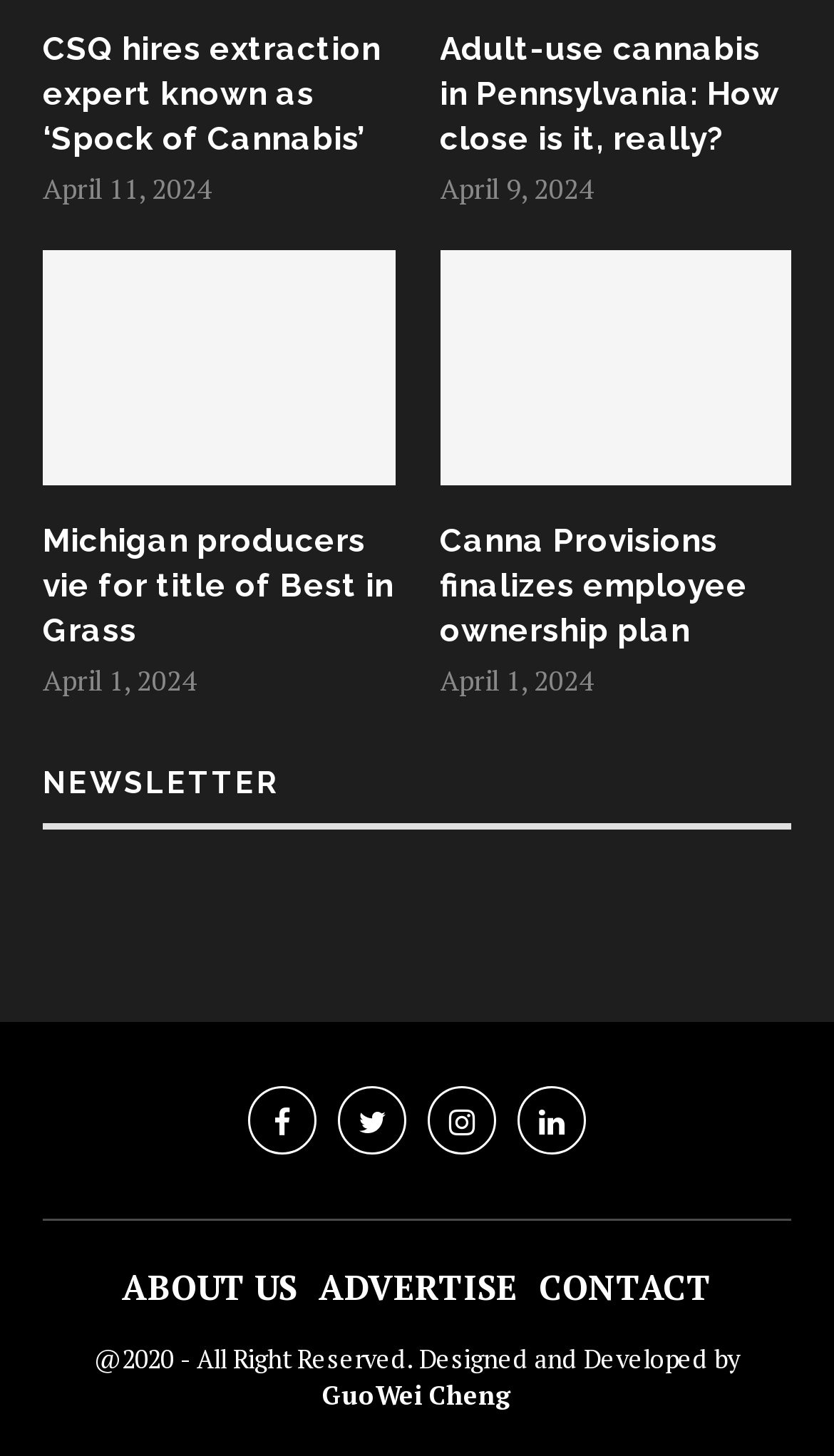Please mark the bounding box coordinates of the area that should be clicked to carry out the instruction: "Read news about CSQ hiring extraction expert".

[0.051, 0.019, 0.473, 0.112]